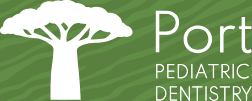Please provide a one-word or short phrase answer to the question:
What is the focus of the dental practice?

Children